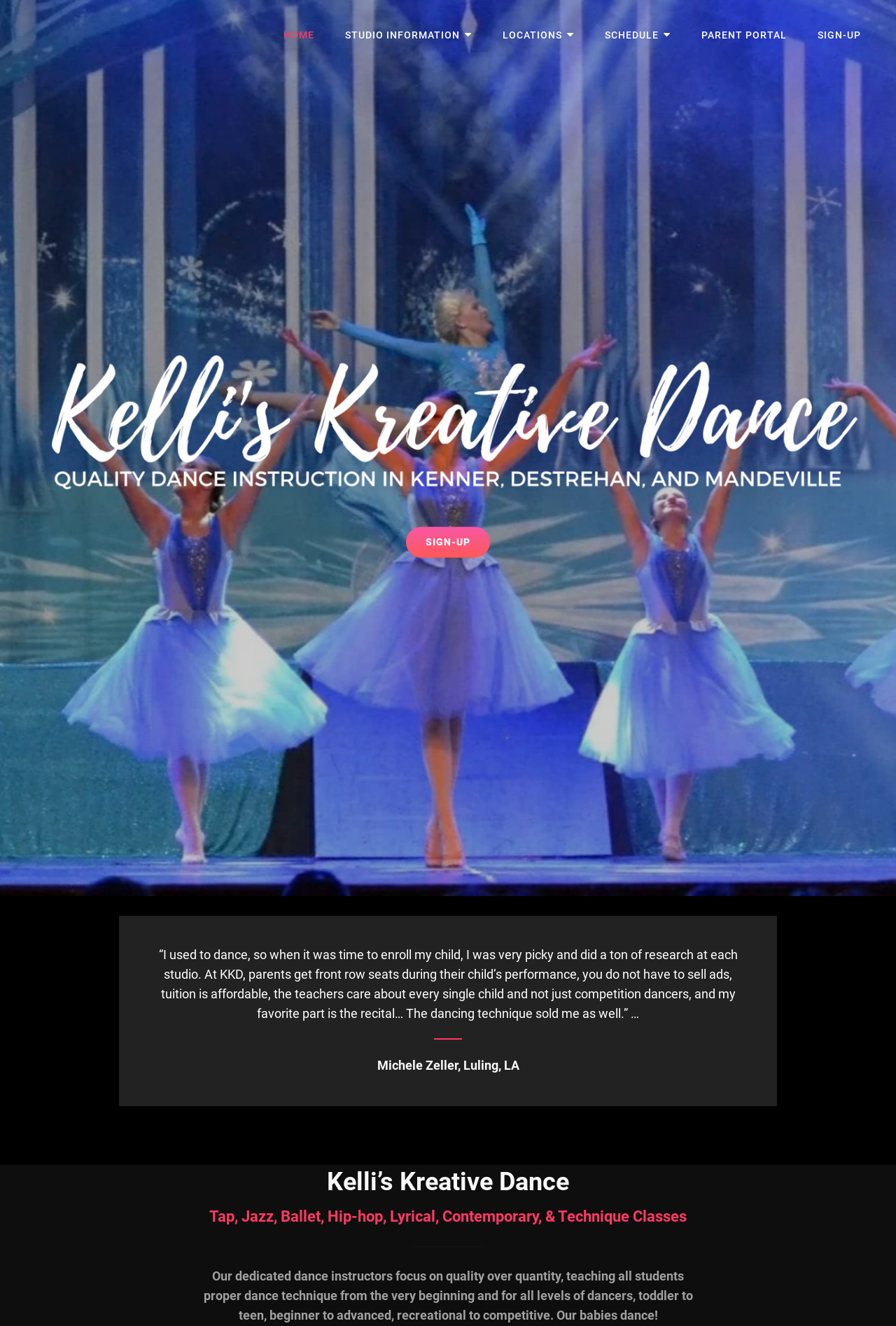Please indicate the bounding box coordinates for the clickable area to complete the following task: "Click on the 'SIGN-UP' button". The coordinates should be specified as four float numbers between 0 and 1, i.e., [left, top, right, bottom].

[0.453, 0.397, 0.547, 0.421]